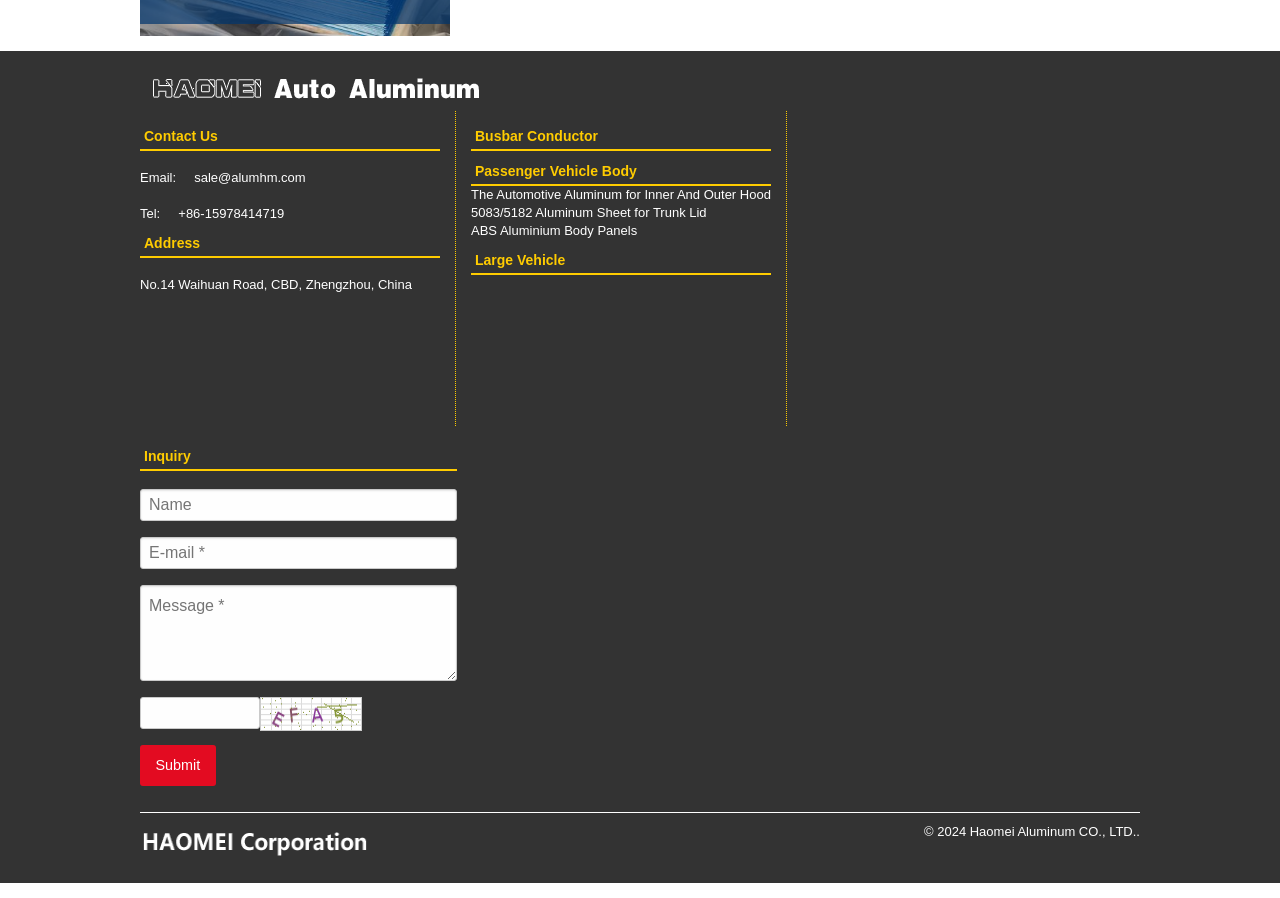For the given element description name="name" placeholder="Name", determine the bounding box coordinates of the UI element. The coordinates should follow the format (top-left x, top-left y, bottom-right x, bottom-right y) and be within the range of 0 to 1.

[0.109, 0.545, 0.357, 0.58]